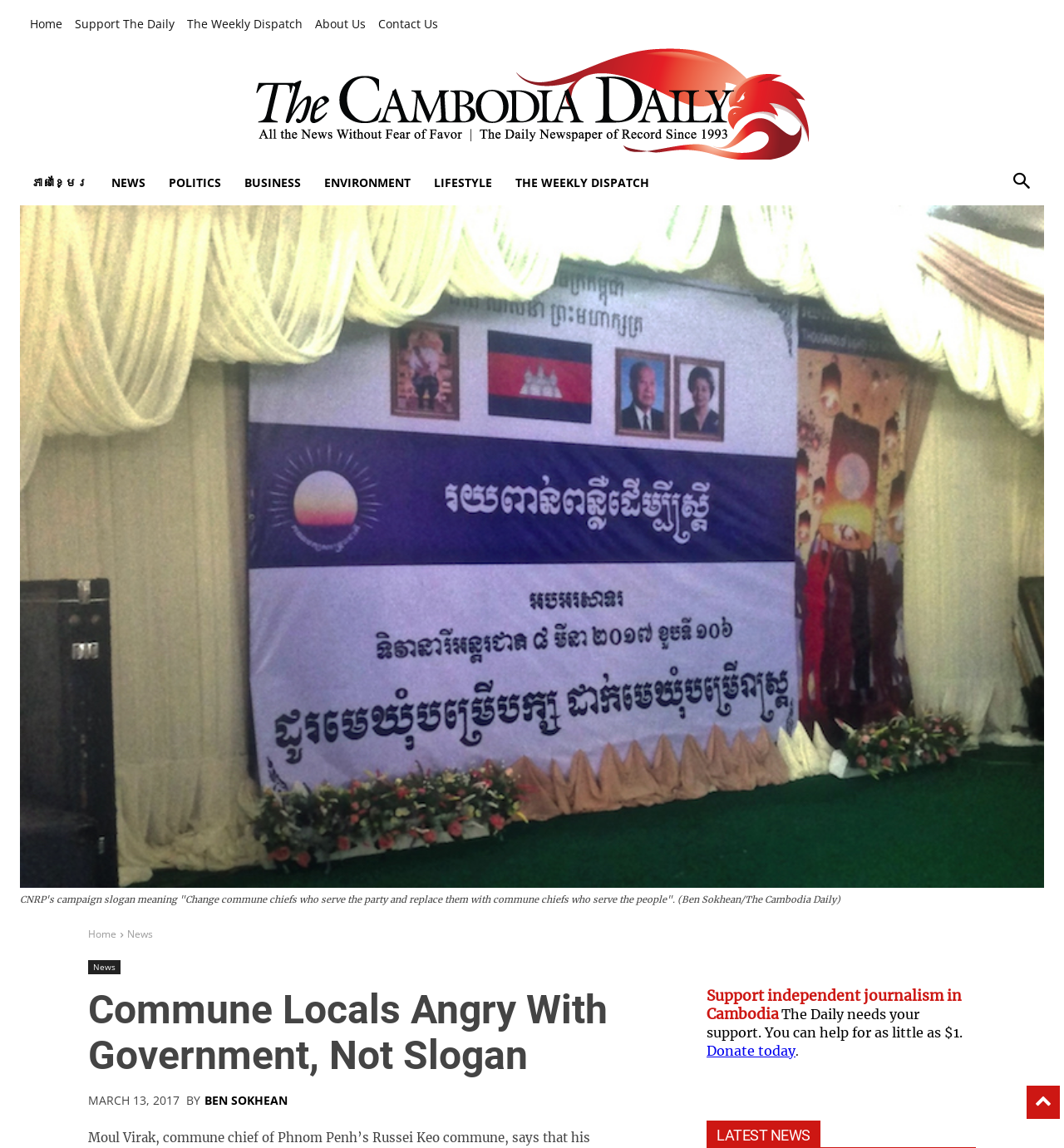Who is the author of the article?
Provide a detailed and well-explained answer to the question.

I found the answer by looking at the byline of the article, which is located below the main heading and displays the name of the author.